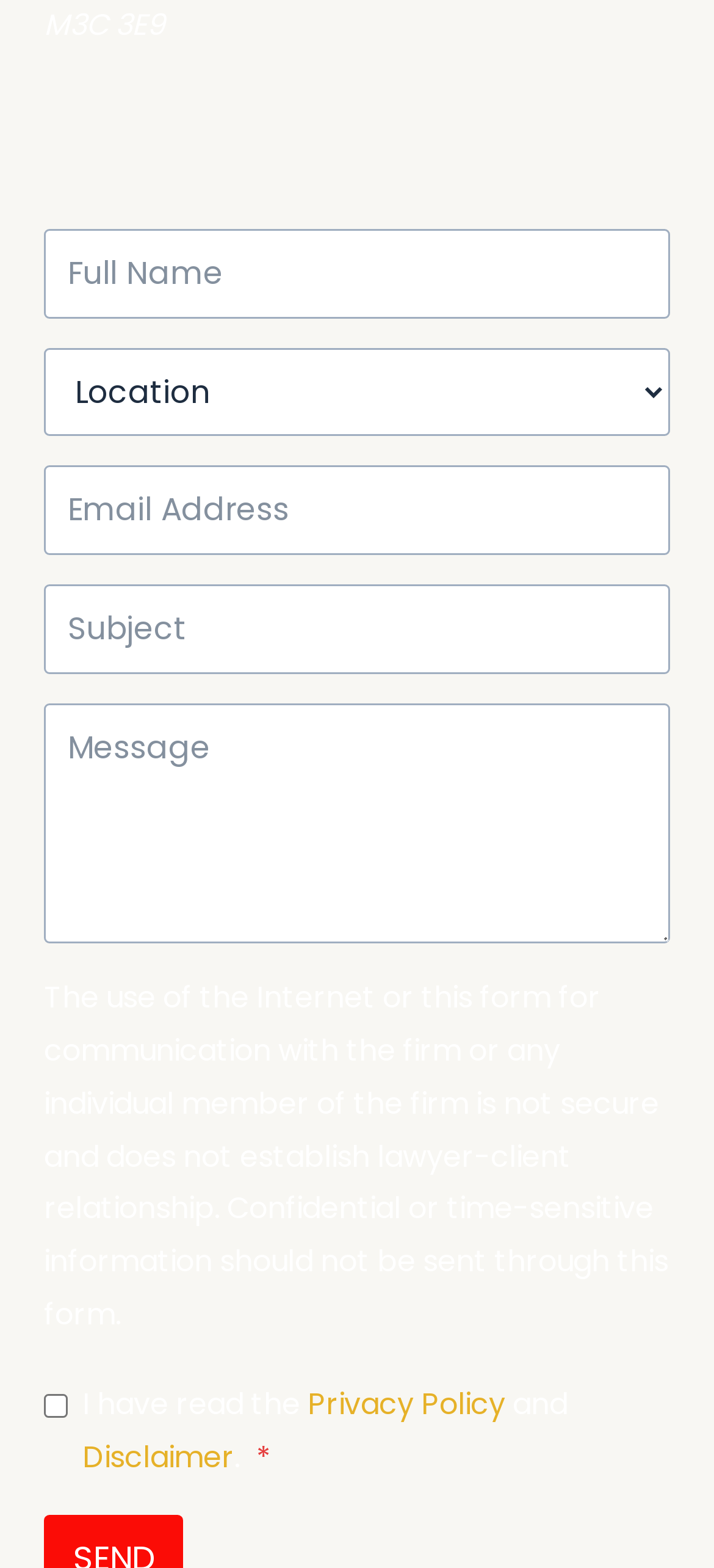Please specify the bounding box coordinates in the format (top-left x, top-left y, bottom-right x, bottom-right y), with values ranging from 0 to 1. Identify the bounding box for the UI component described as follows: Privacy Policy

[0.431, 0.883, 0.708, 0.909]